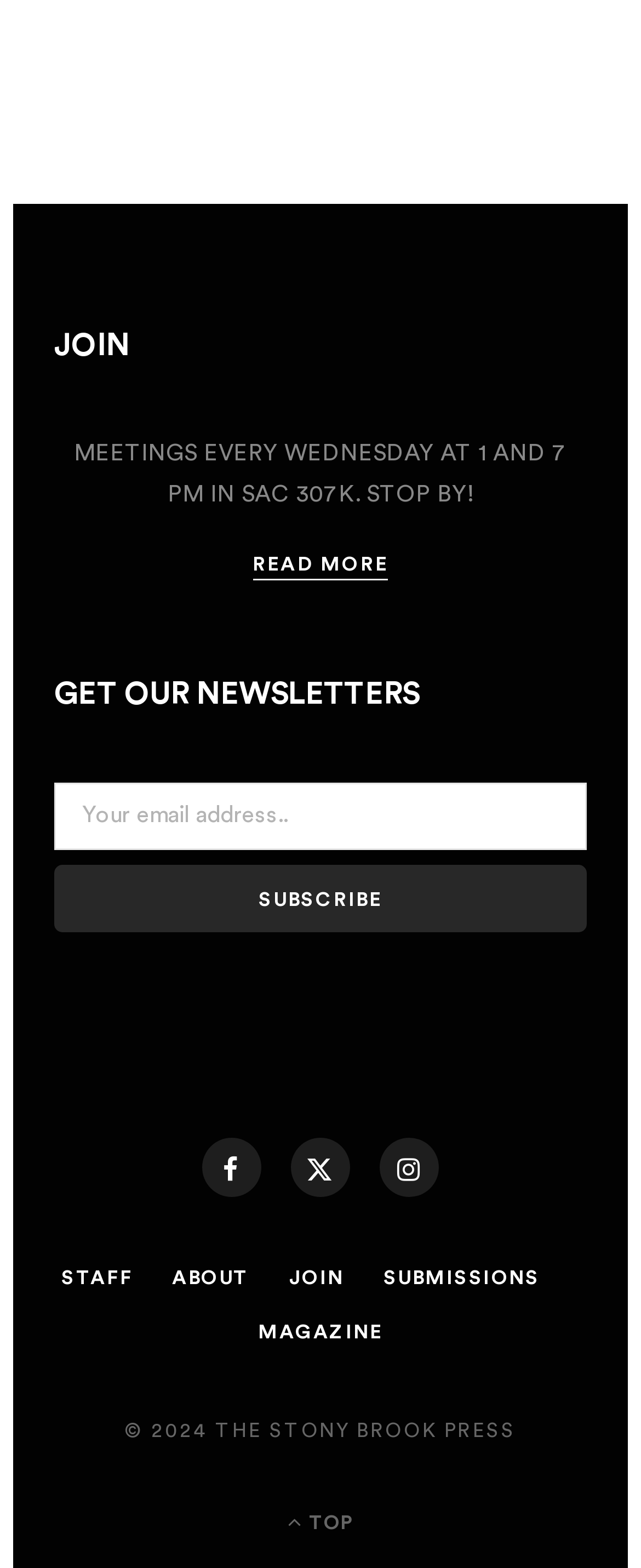What are the social media links?
Carefully analyze the image and provide a detailed answer to the question.

I found the social media links by looking at the link elements that contain the icons '', '', and '' which are located at the bottom of the page.